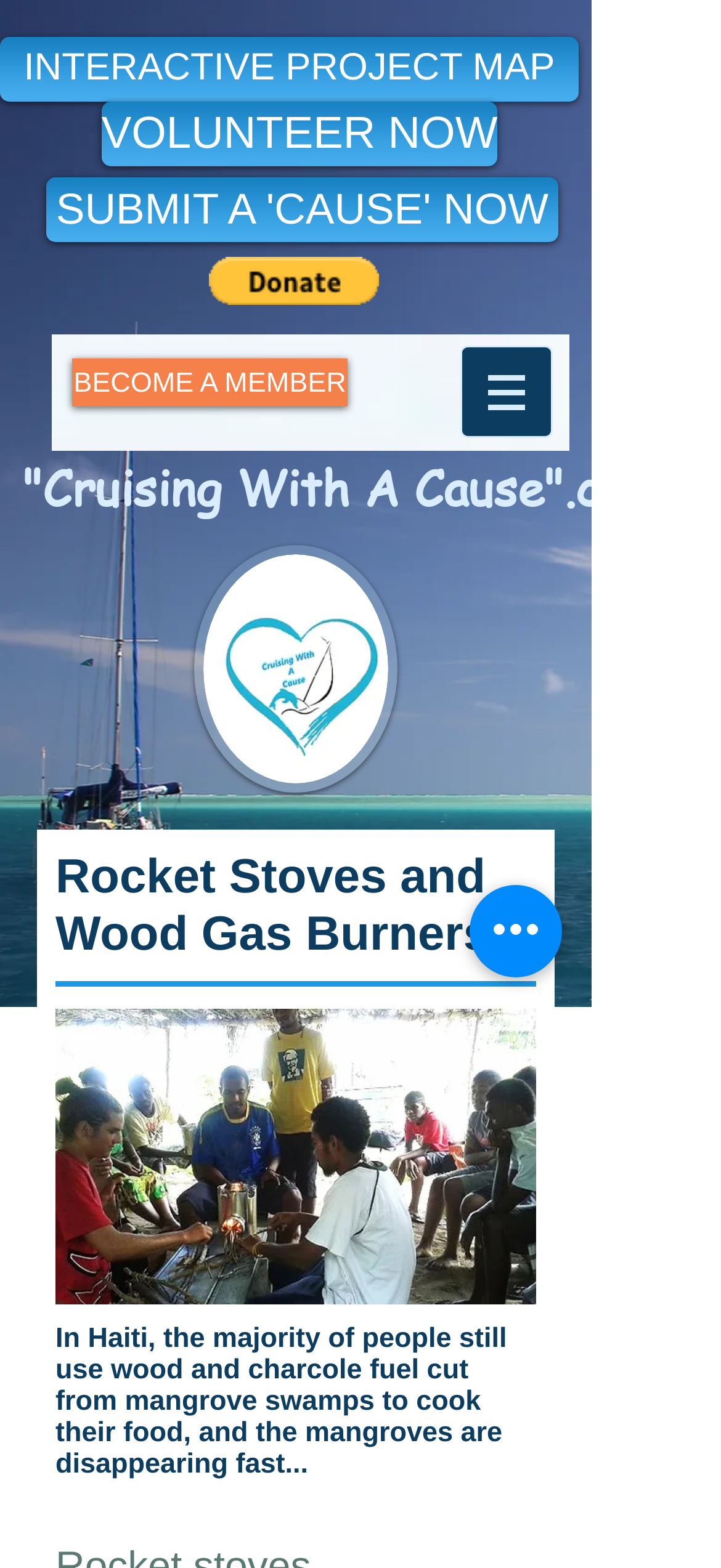What is the organization behind this webpage?
Using the image, respond with a single word or phrase.

OceansWatch